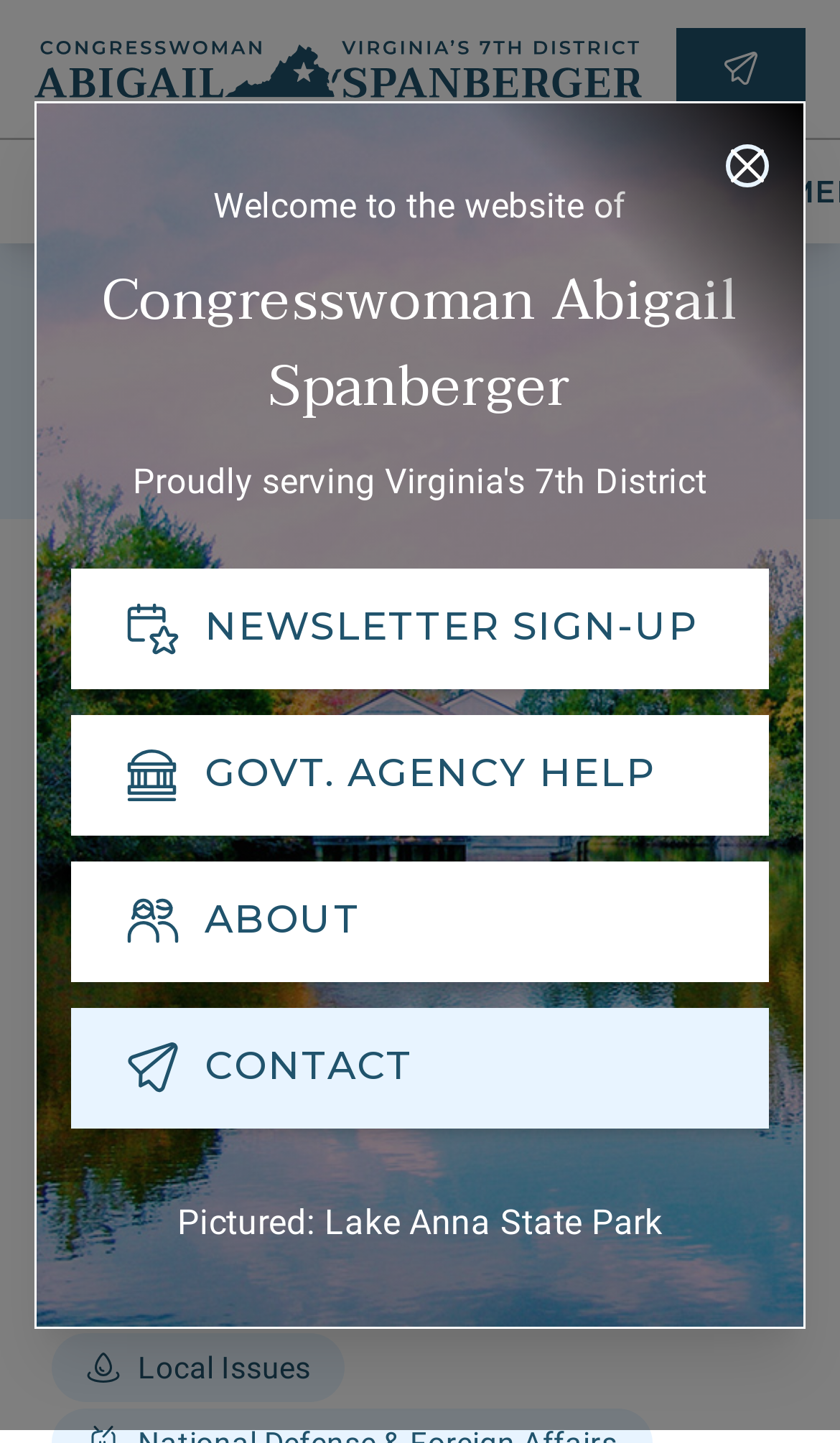Given the webpage screenshot and the description, determine the bounding box coordinates (top-left x, top-left y, bottom-right x, bottom-right y) that define the location of the UI element matching this description: HOW CAN I HELP?

[0.397, 0.097, 0.894, 0.169]